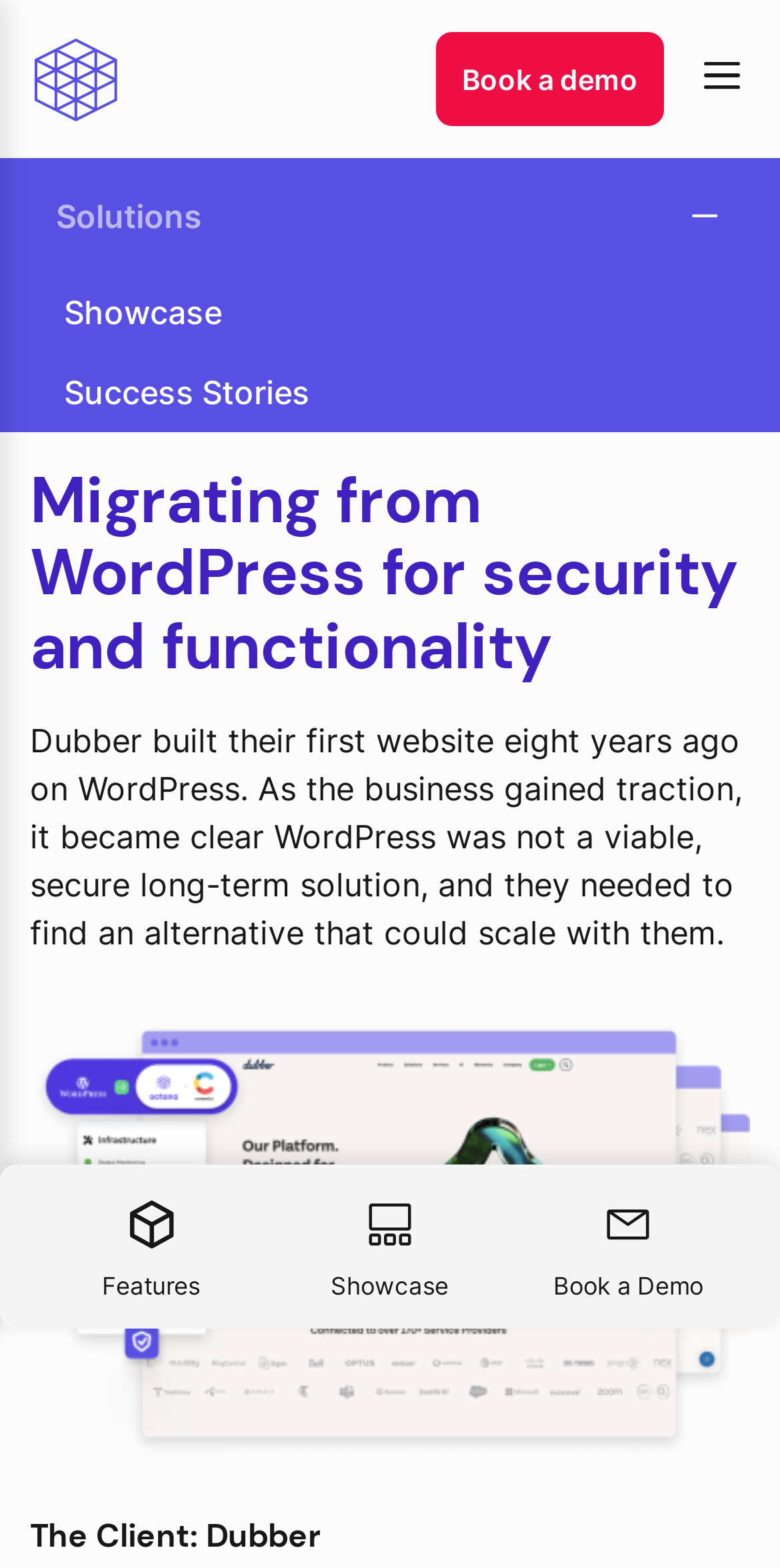Identify the bounding box coordinates for the region of the element that should be clicked to carry out the instruction: "Click the Octana Logo". The bounding box coordinates should be four float numbers between 0 and 1, i.e., [left, top, right, bottom].

[0.041, 0.022, 0.154, 0.078]